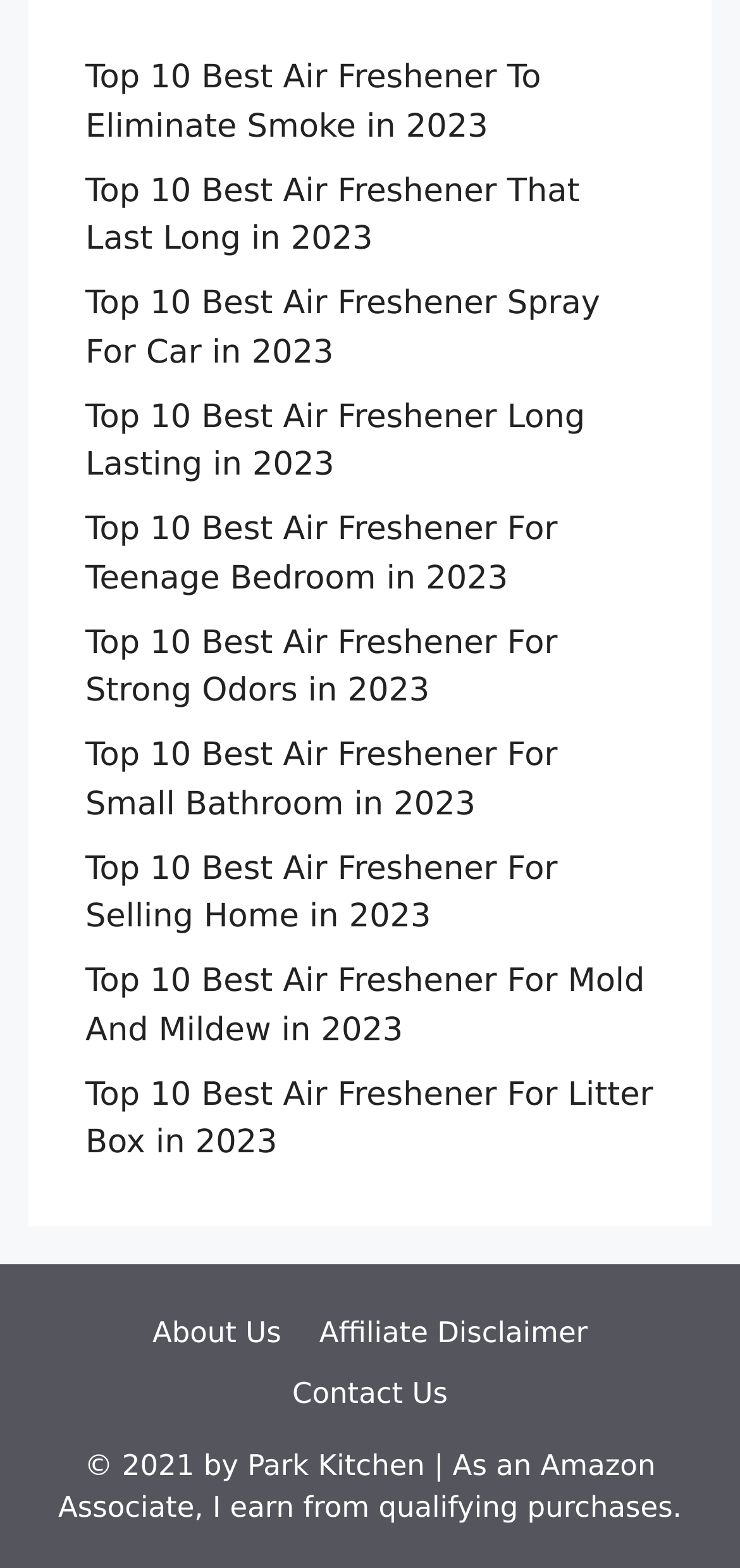Provide a one-word or short-phrase response to the question:
How can I contact the website owner?

Through Contact Us link